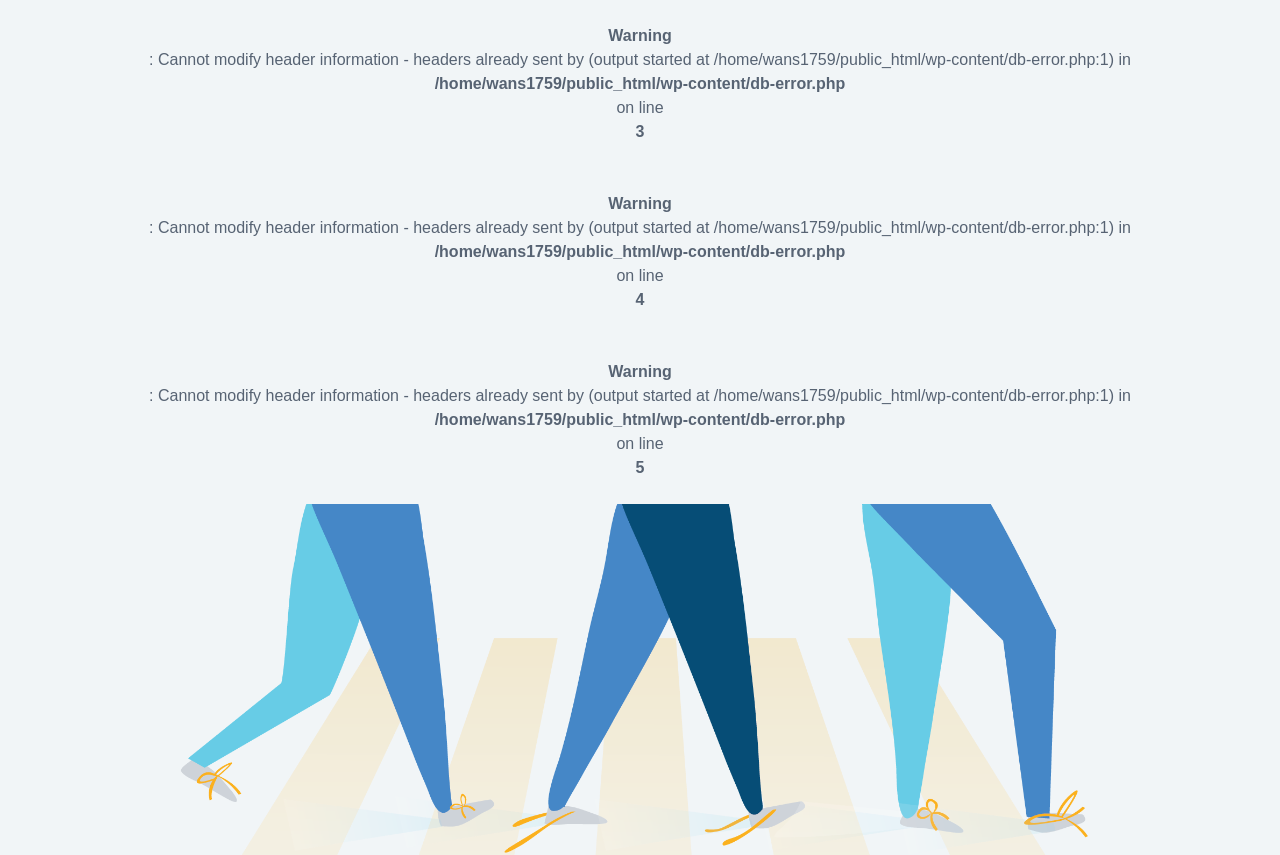From the details in the image, provide a thorough response to the question: What is the type of issue displayed?

The type of issue displayed on the webpage is a database connection issue, which is indicated by the error message and the file path of the error. This suggests that the webpage is experiencing a problem connecting to the database.